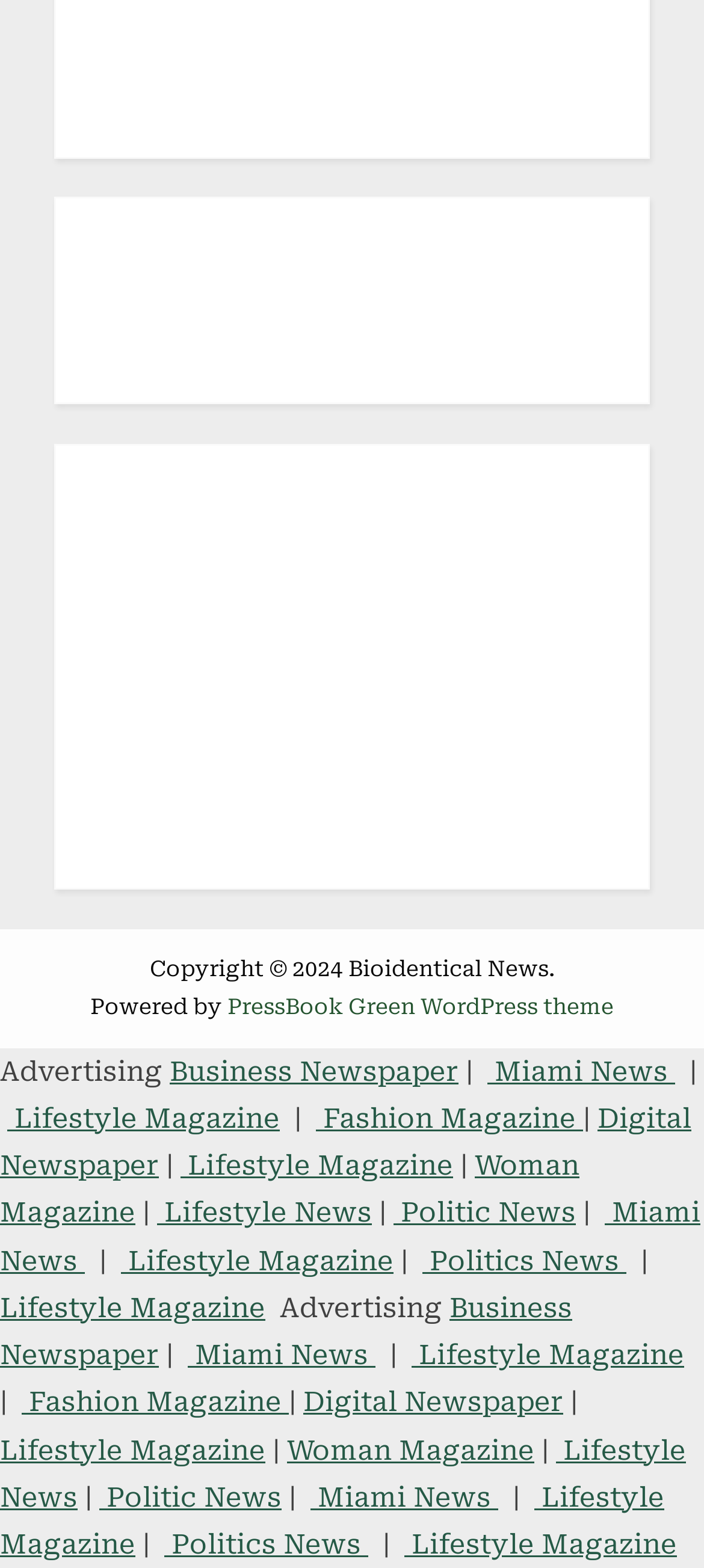Please give a succinct answer to the question in one word or phrase:
What is the text of the first figure element?

celebrity breaking news and tv shows